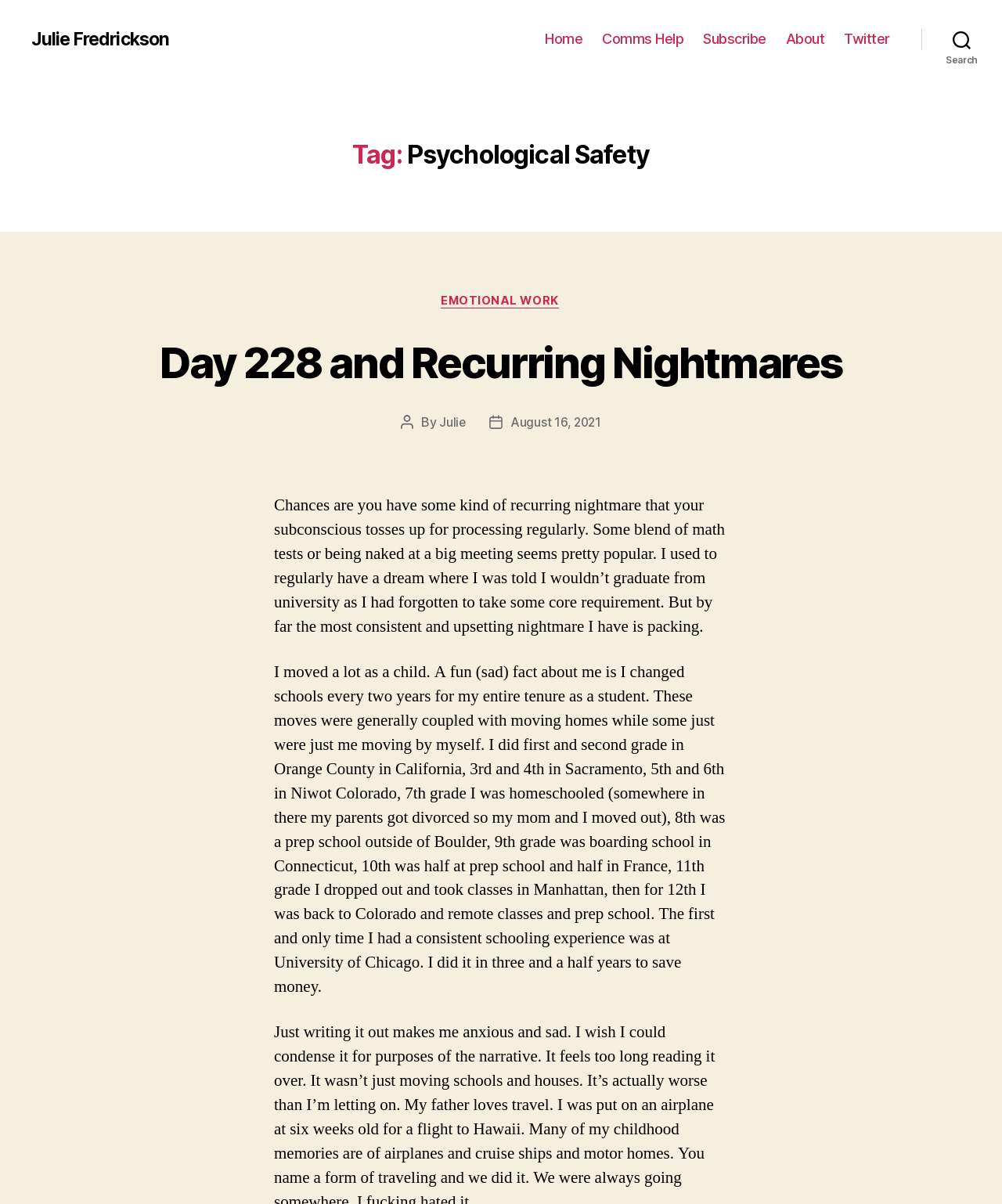Please determine the bounding box coordinates of the element's region to click in order to carry out the following instruction: "view about page". The coordinates should be four float numbers between 0 and 1, i.e., [left, top, right, bottom].

[0.784, 0.025, 0.823, 0.04]